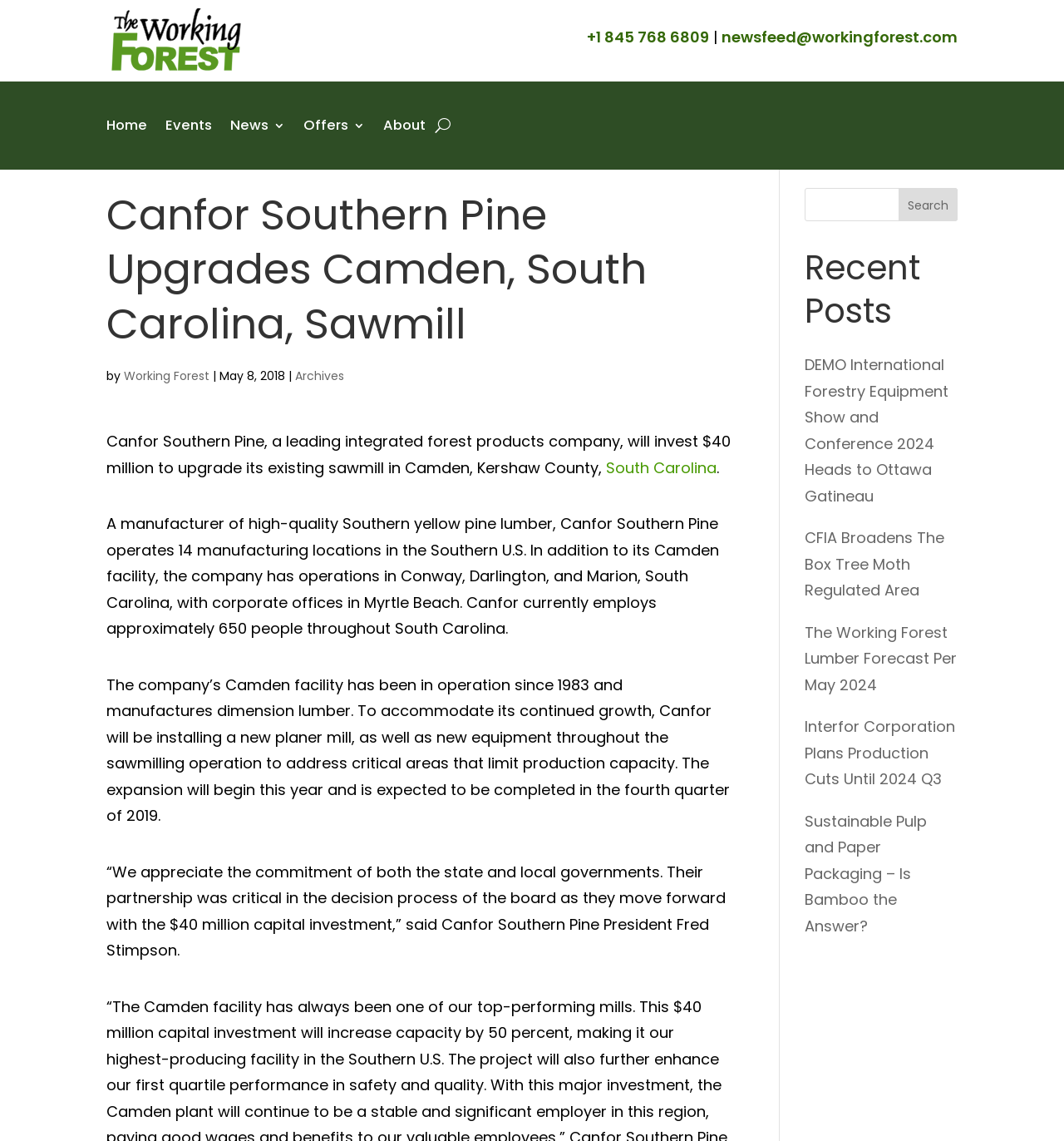Identify the webpage's primary heading and generate its text.

Canfor Southern Pine Upgrades Camden, South Carolina, Sawmill